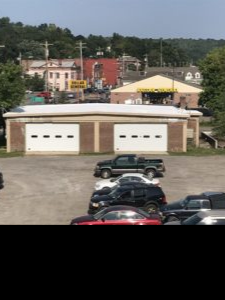Create an extensive caption that includes all significant details of the image.

This image showcases a view of a parking lot featuring a building with two large garage doors, positioned prominently in the foreground. A mix of vehicles, including a dark green truck and several other cars, are parked in the lot. In the background, the scene is framed by a collection of buildings, some of which appear to be commercial establishments, highlighted by a bright yellow structure that draws the eye. The context suggests a bustling area, likely within a small town, where the mix of structures indicates local businesses and economic activity. The clarity of the image allows for a detailed look at the architecture and vehicles present, capturing a slice of everyday life in this community.